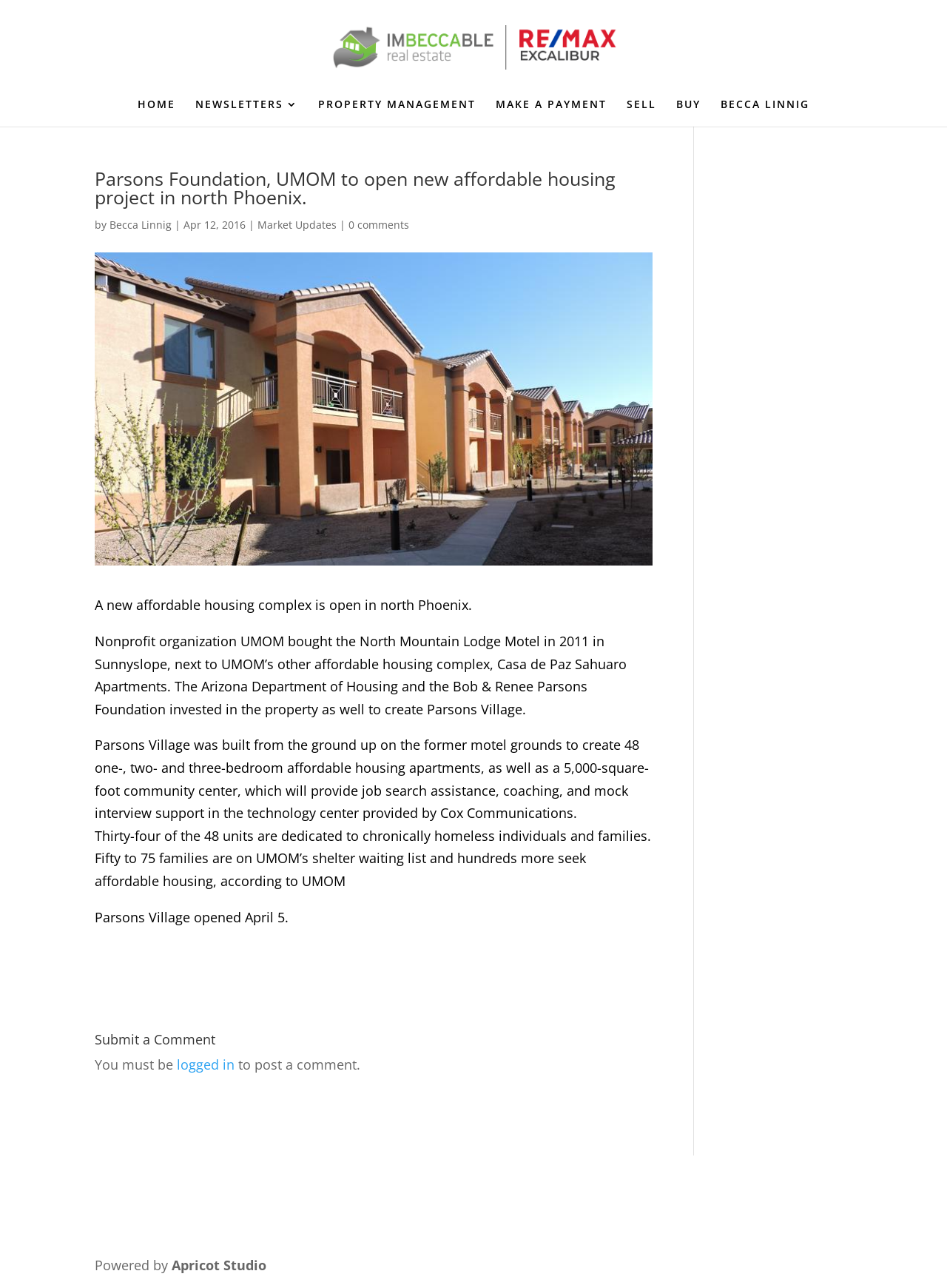Determine the bounding box coordinates of the clickable region to follow the instruction: "Click on the 'HOME' link".

[0.145, 0.077, 0.185, 0.098]